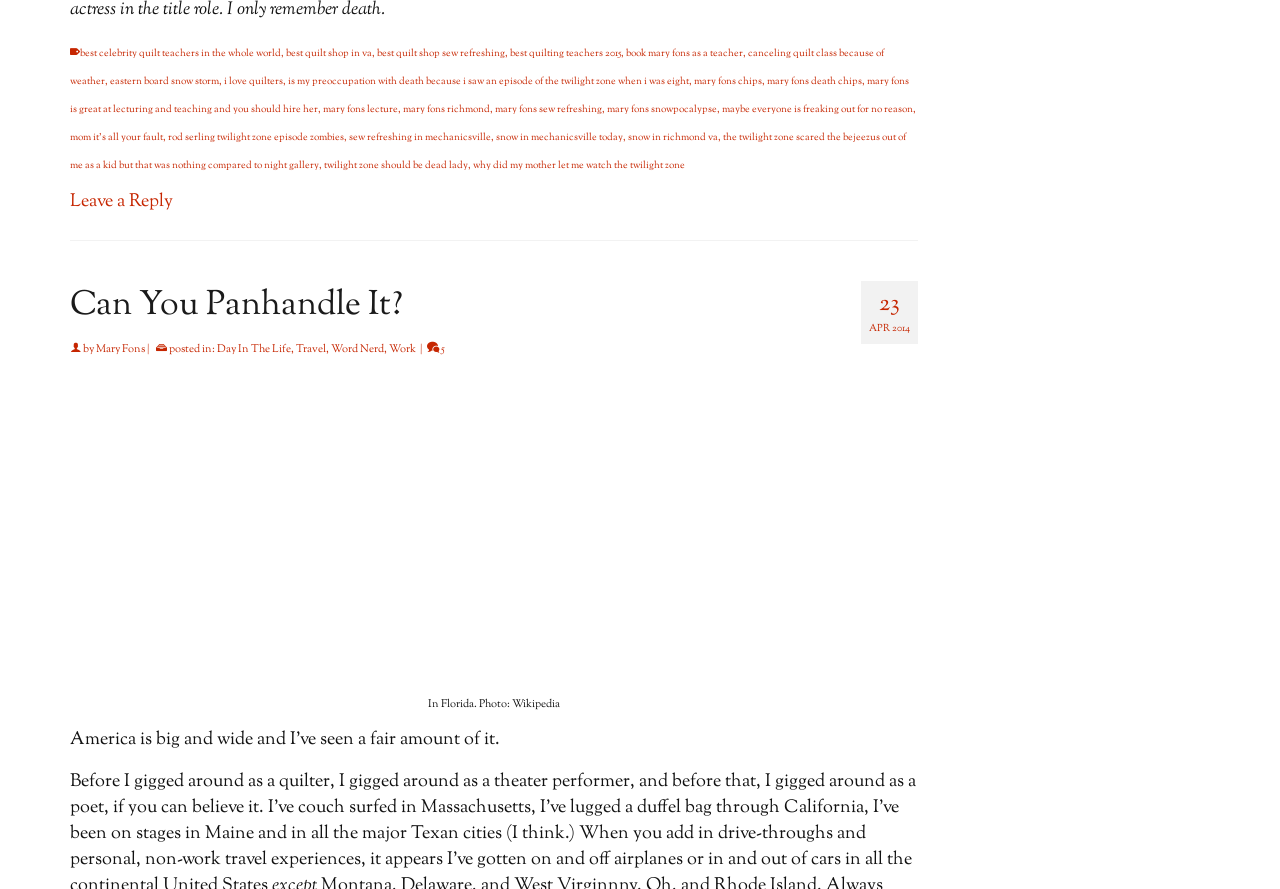What is the date of the post?
Please provide a single word or phrase as your answer based on the image.

APR 2014